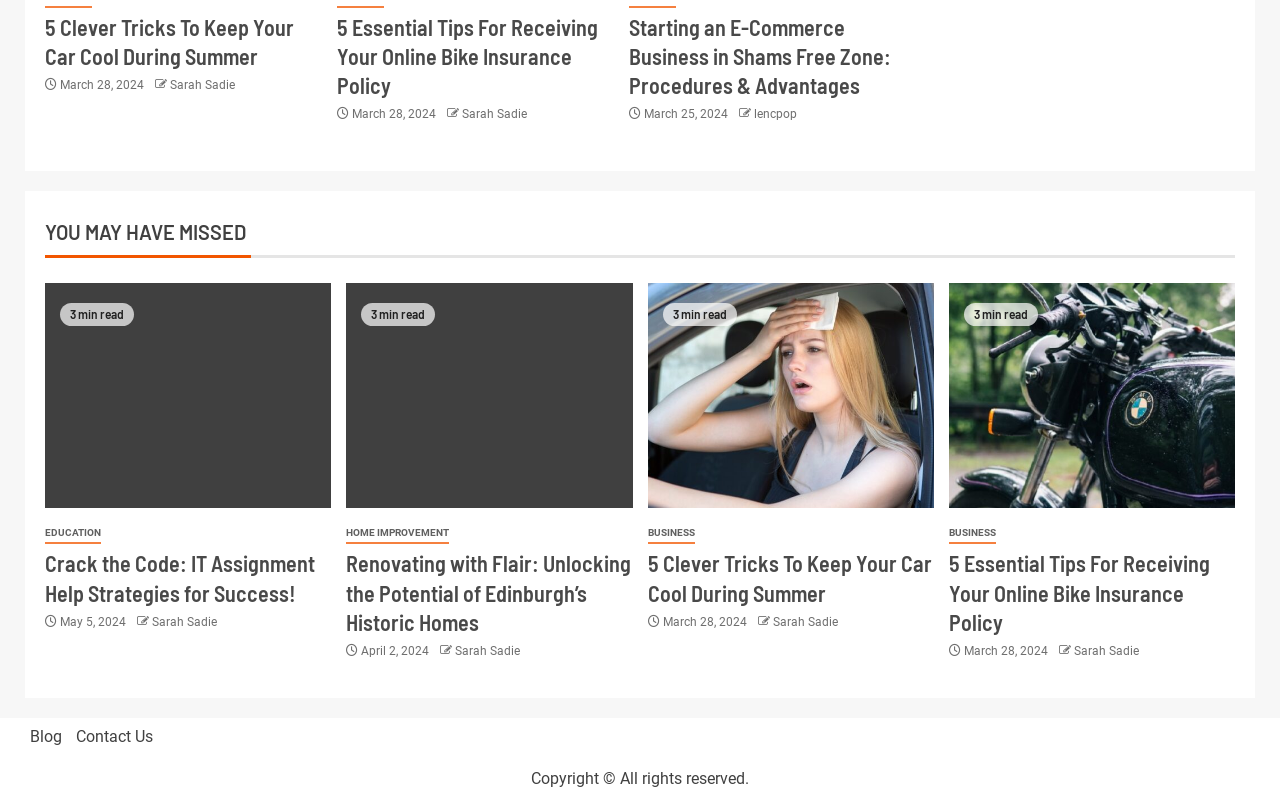What is the topic of the article with the title 'Renovating with Flair: Unlocking the Potential of Edinburgh’s Historic Homes'?
Look at the image and answer the question with a single word or phrase.

HOME IMPROVEMENT